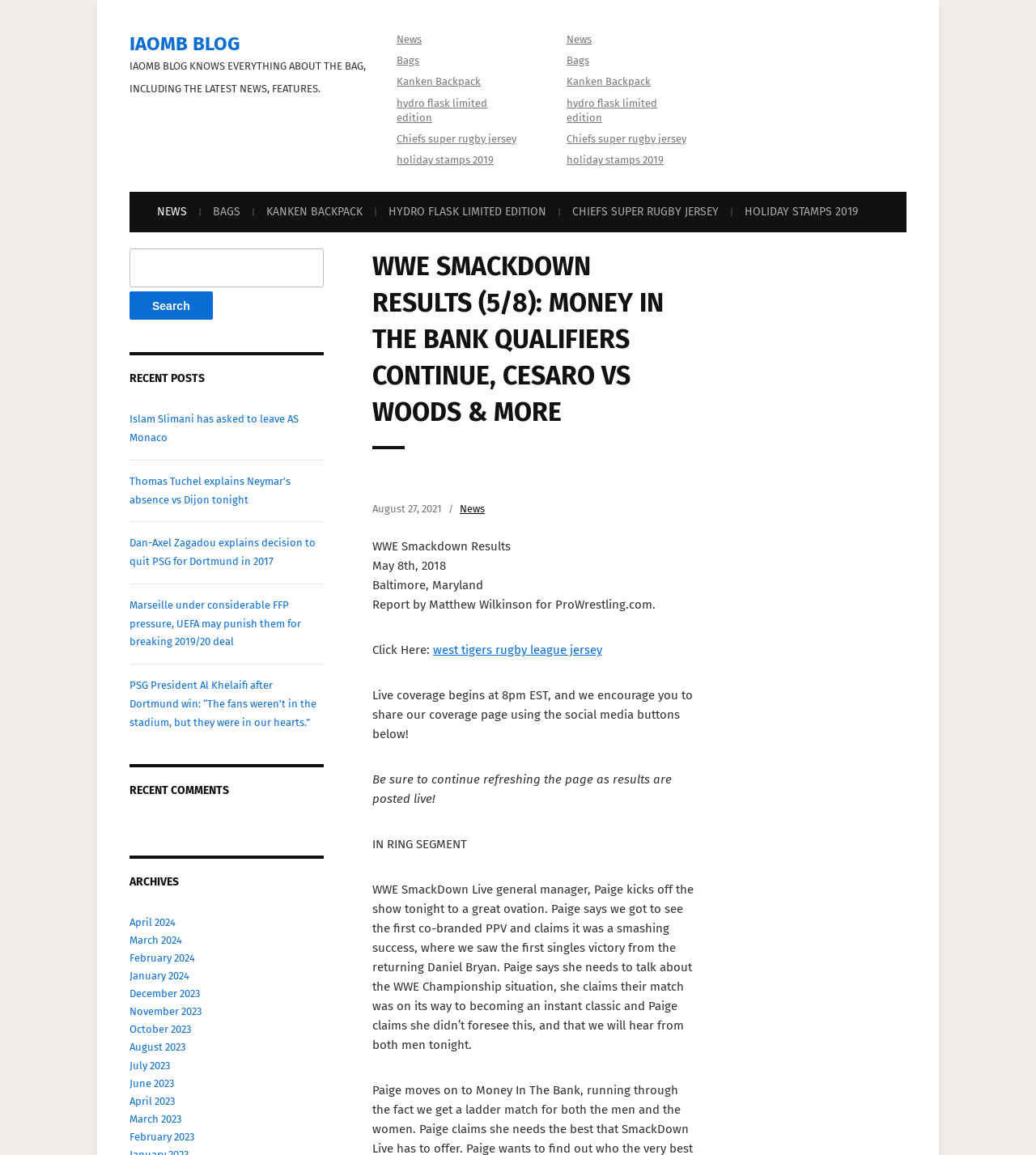Provide the bounding box coordinates, formatted as (top-left x, top-left y, bottom-right x, bottom-right y), with all values being floating point numbers between 0 and 1. Identify the bounding box of the UI element that matches the description: March 2024

[0.125, 0.809, 0.176, 0.819]